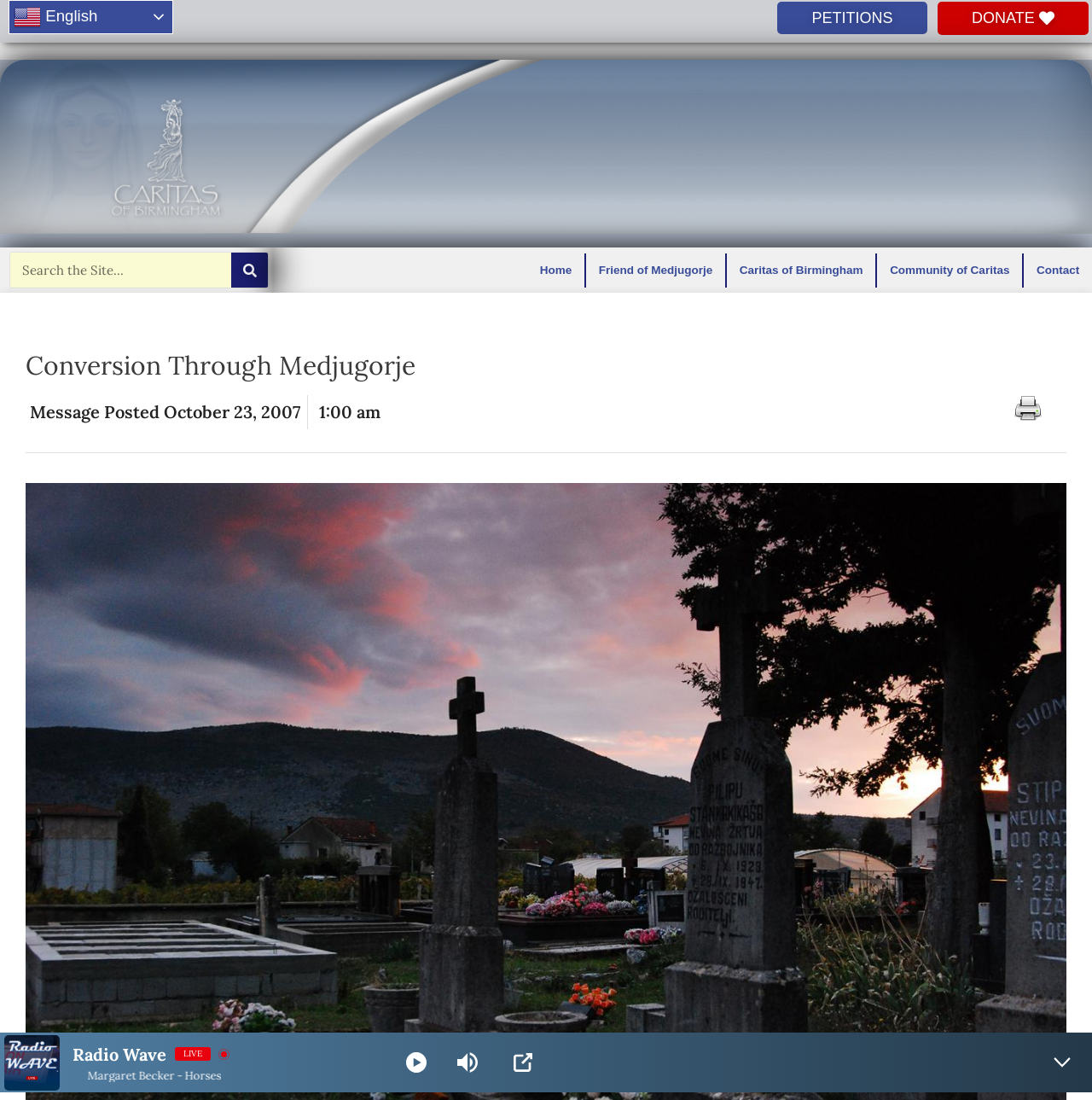How many links are present in the top navigation menu?
Please give a detailed and elaborate answer to the question.

There are 6 links present in the top navigation menu because the links 'Home', 'Friend of Medjugorje', 'Caritas of Birmingham', 'Community of Caritas', and 'Contact' are present, indicating that these are the main sections of the website.